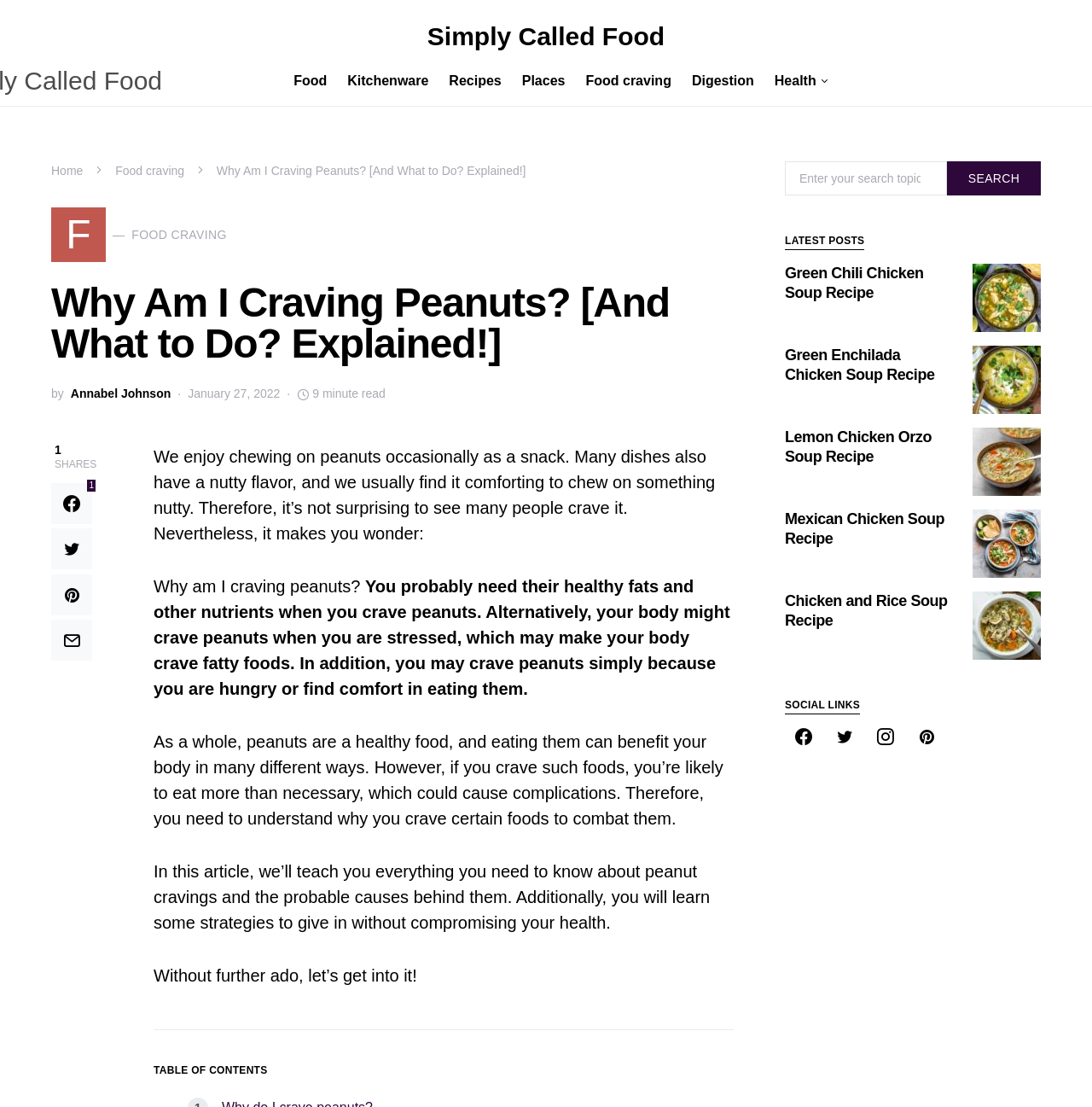Carefully examine the image and provide an in-depth answer to the question: What social media platforms are linked on the webpage?

The social media links are located at the bottom right corner of the webpage, and they include links to Facebook, Twitter, Instagram, and Pinterest, as indicated by the icons and text labels.